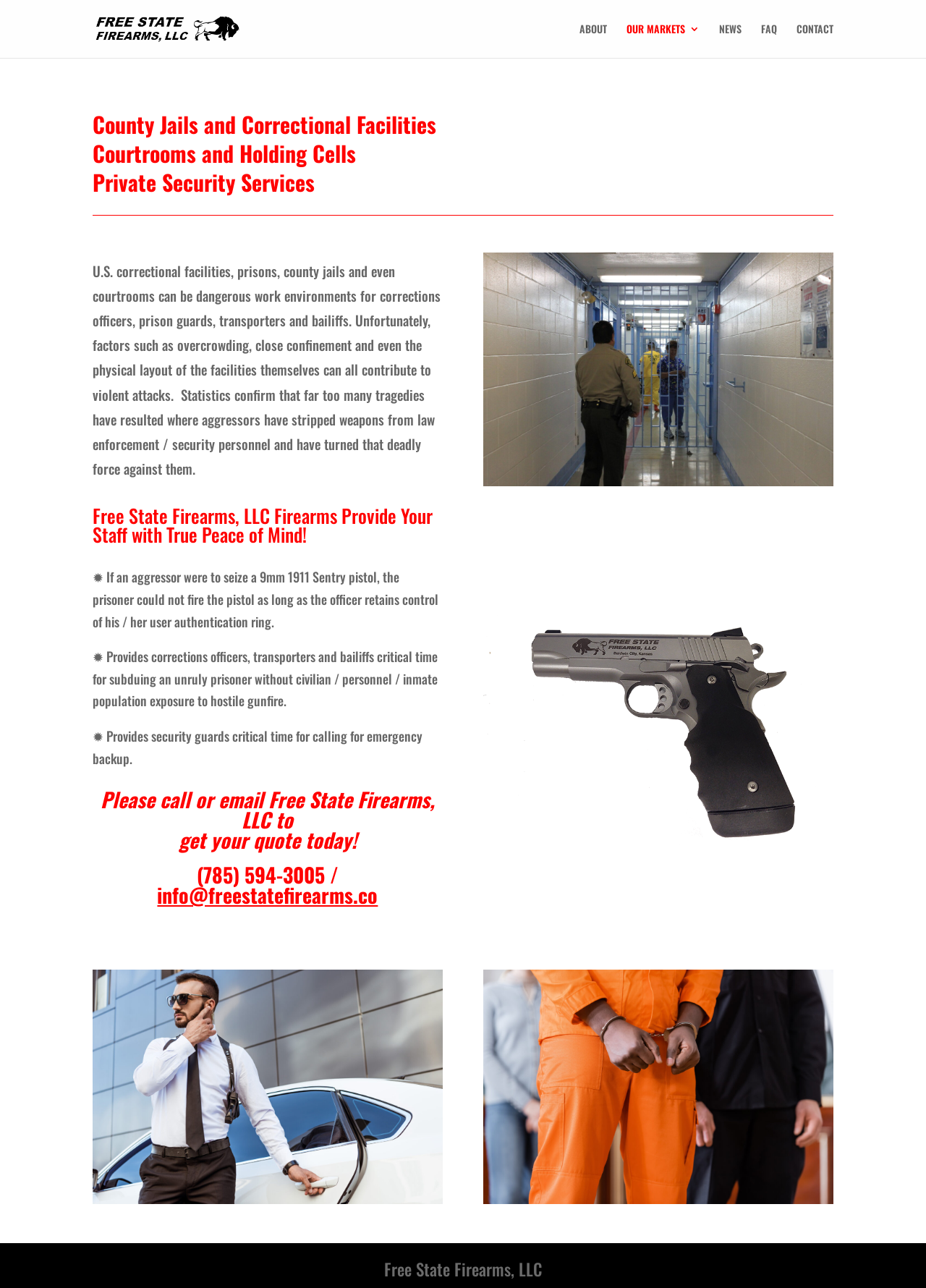Give a concise answer using one word or a phrase to the following question:
What is the main purpose of Free State Firearms, LLC's products?

Safety